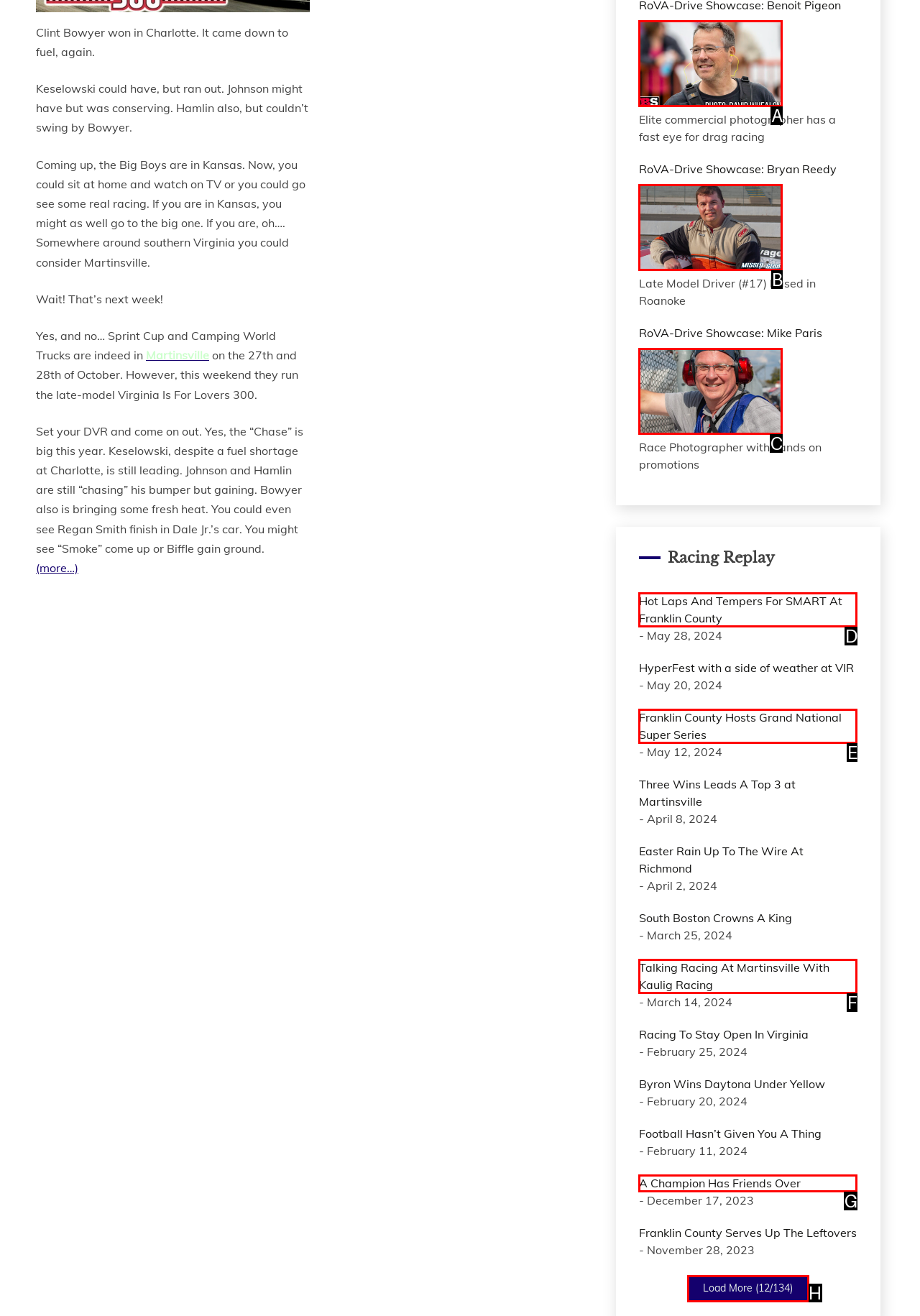Find the HTML element that matches the description: Become a member. Answer using the letter of the best match from the available choices.

None